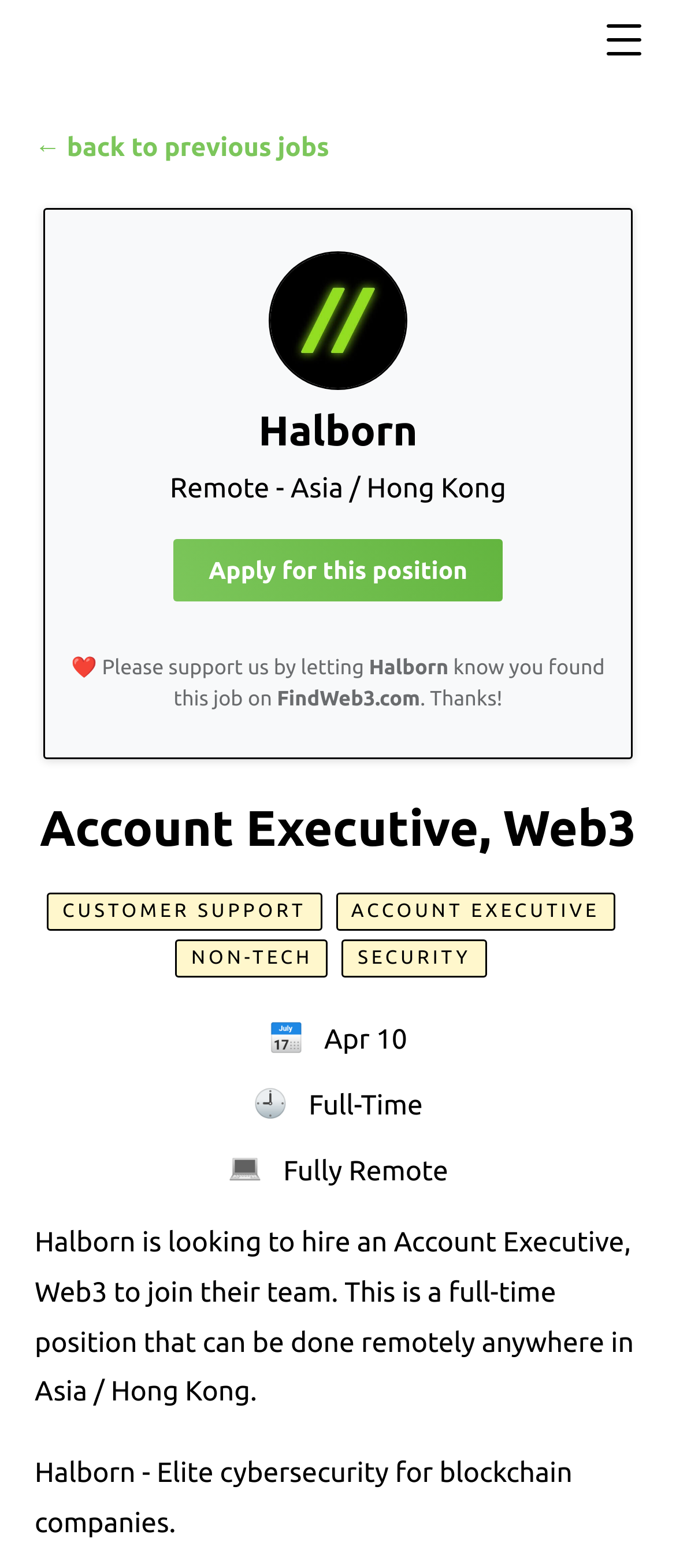What is the company name?
With the help of the image, please provide a detailed response to the question.

The company name can be found in the heading element with the text 'Halborn' which is located at the top of the webpage. This heading is the main heading of the webpage.